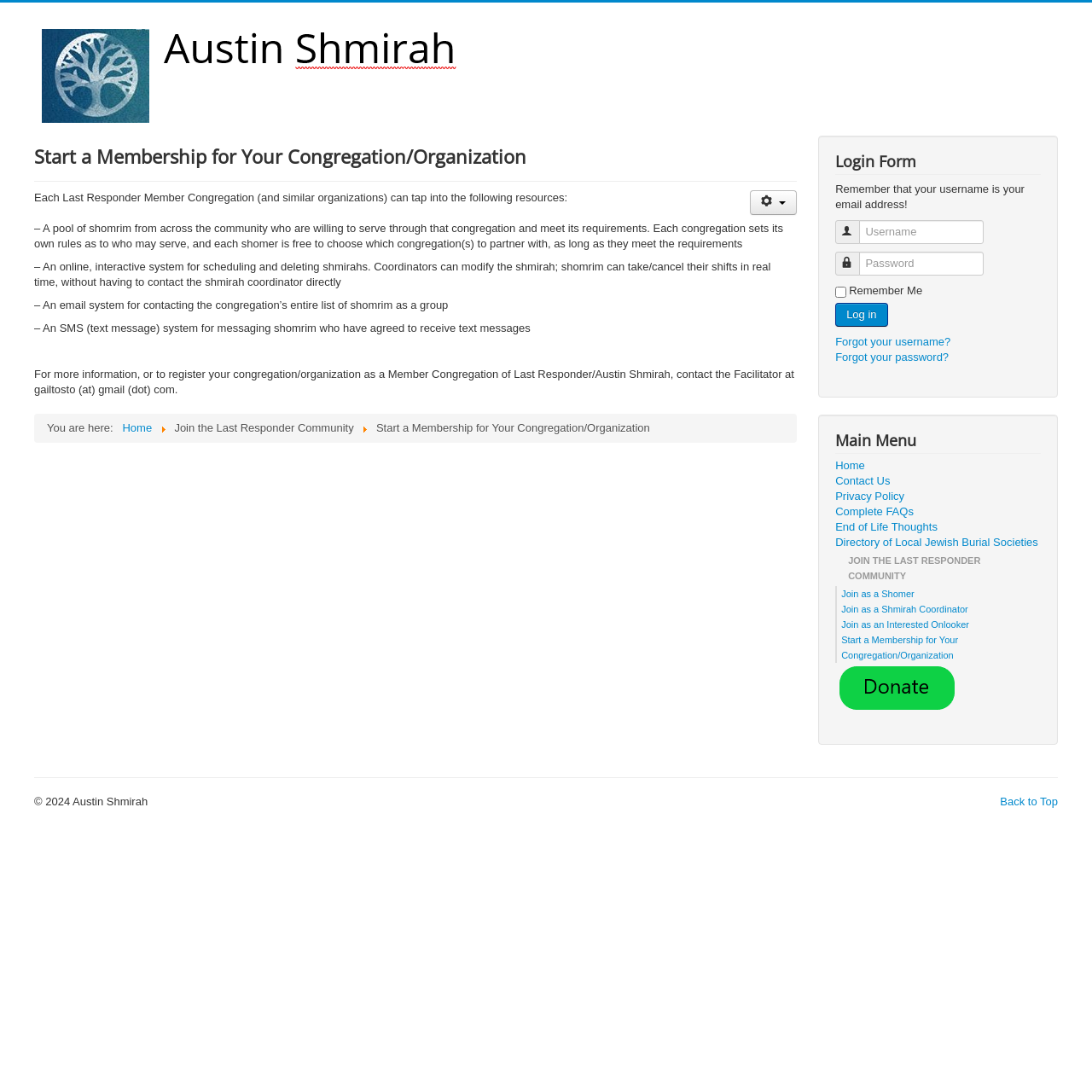Determine the bounding box of the UI element mentioned here: "parent_node: Username name="username" placeholder="Username"". The coordinates must be in the format [left, top, right, bottom] with values ranging from 0 to 1.

[0.787, 0.202, 0.901, 0.223]